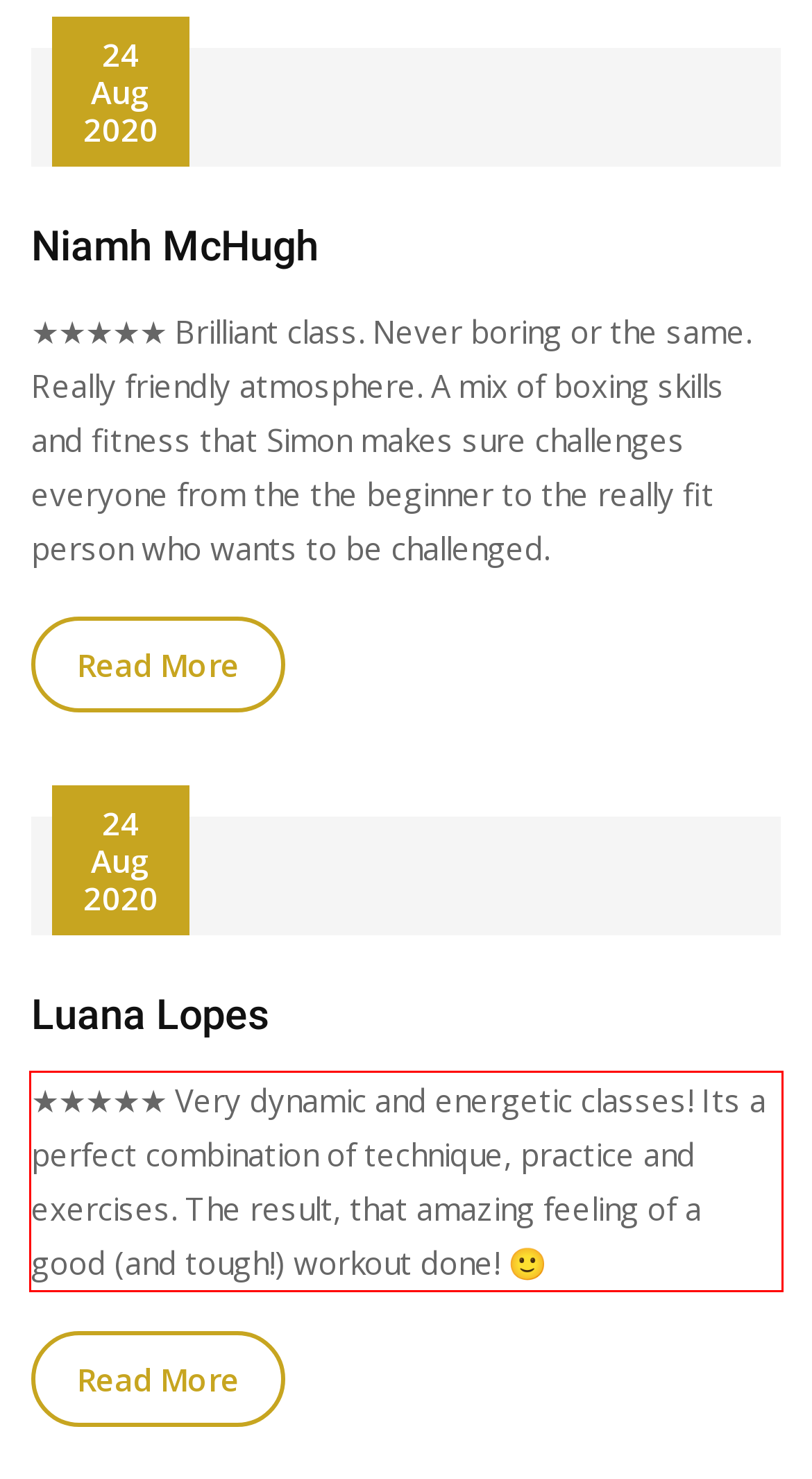In the given screenshot, locate the red bounding box and extract the text content from within it.

★★★★★ Very dynamic and energetic classes! Its a perfect combination of technique, practice and exercises. The result, that amazing feeling of a good (and tough!) workout done! 🙂